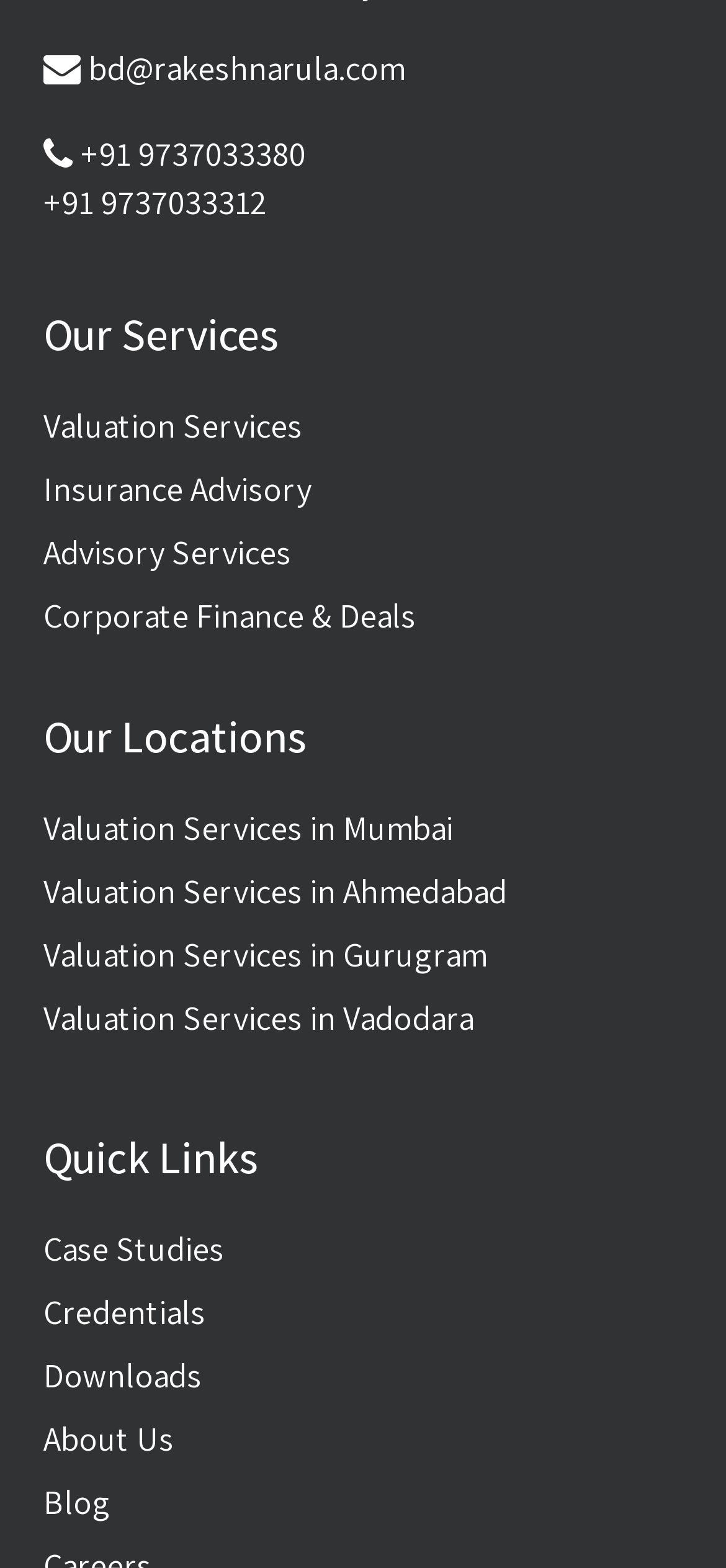Extract the bounding box coordinates of the UI element described: "Blog". Provide the coordinates in the format [left, top, right, bottom] with values ranging from 0 to 1.

[0.06, 0.944, 0.94, 0.974]